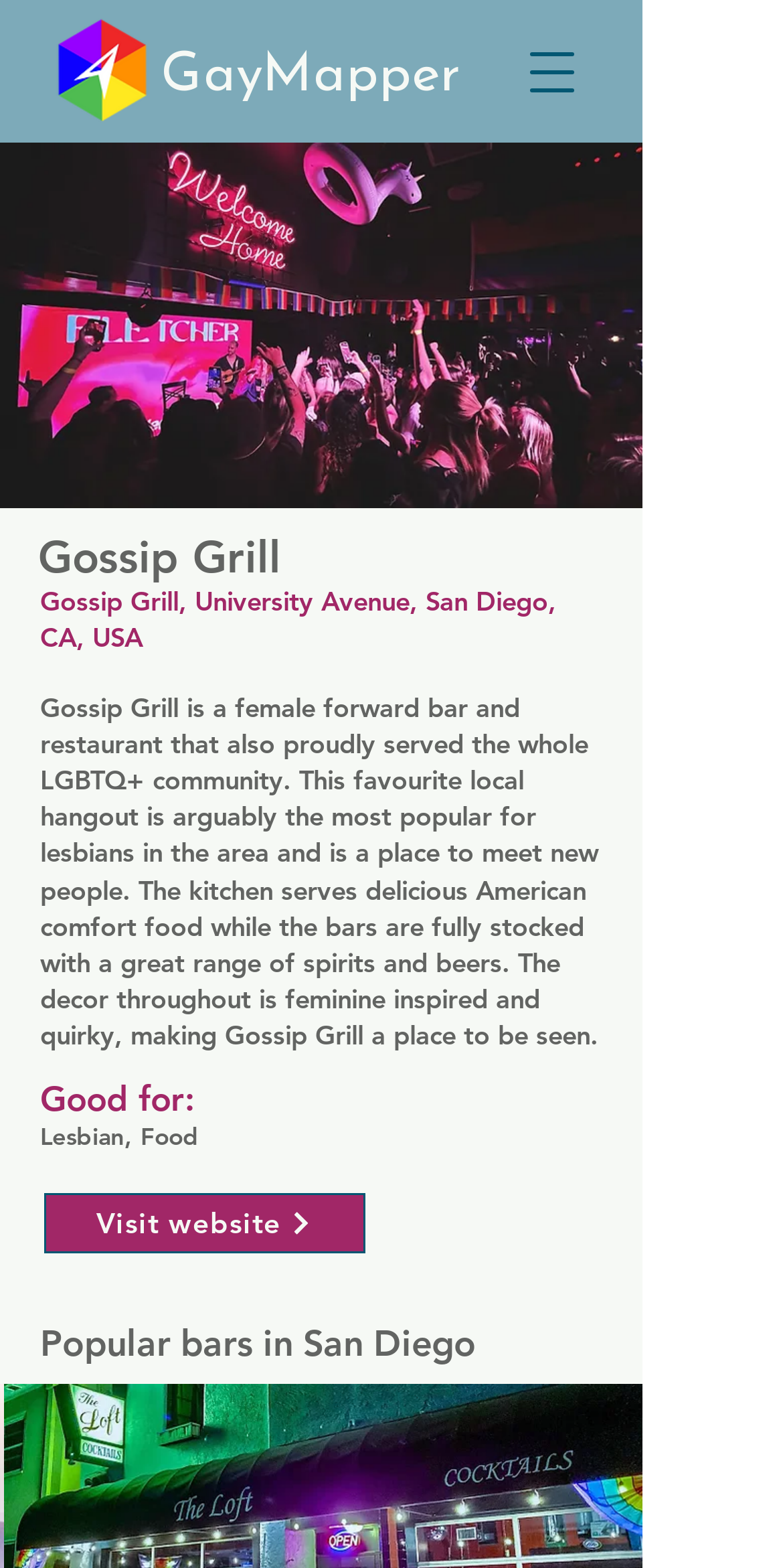Identify the bounding box coordinates for the UI element mentioned here: "GayMapper". Provide the coordinates as four float values between 0 and 1, i.e., [left, top, right, bottom].

[0.205, 0.024, 0.588, 0.067]